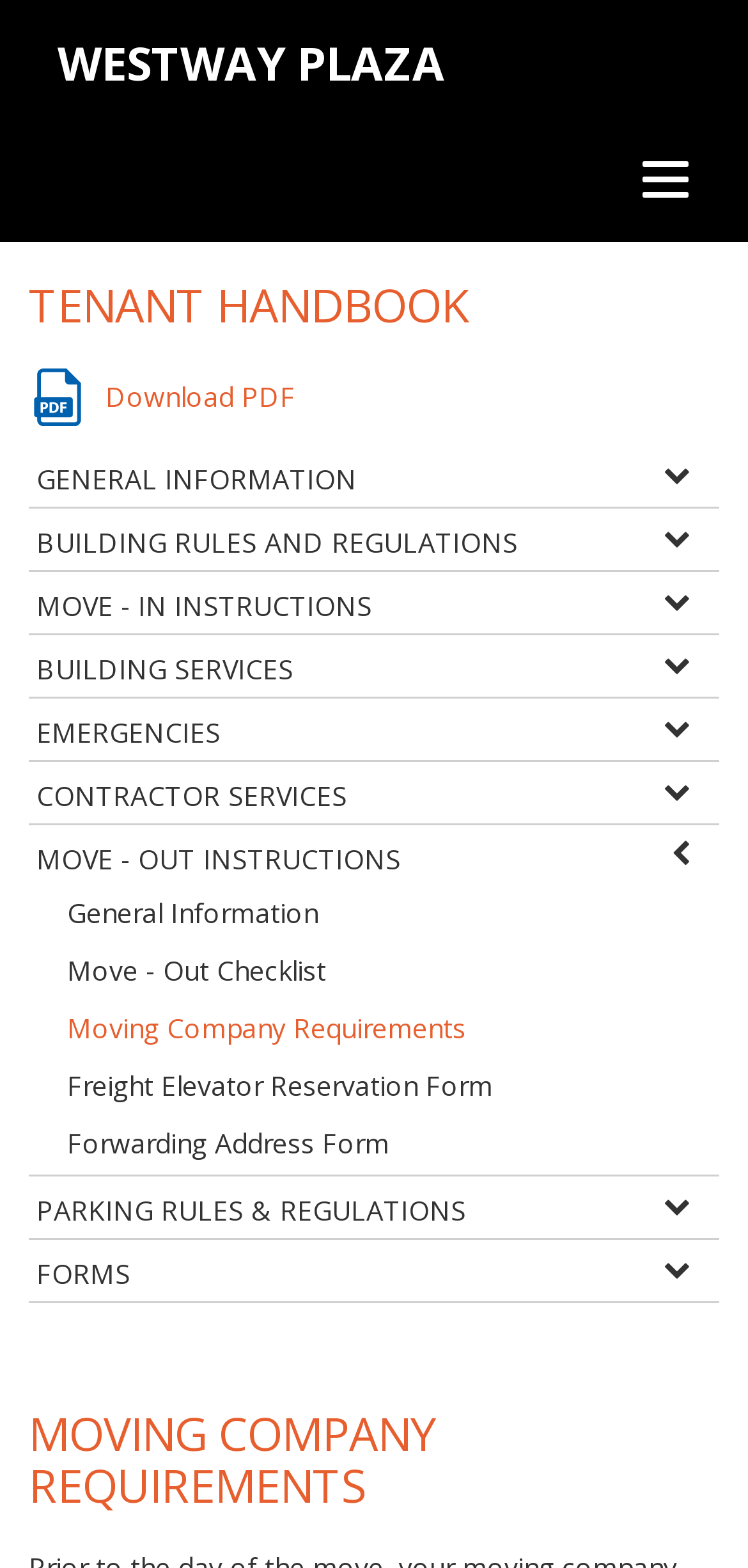Kindly determine the bounding box coordinates for the area that needs to be clicked to execute this instruction: "View Moving Company Requirements".

[0.077, 0.639, 0.962, 0.676]